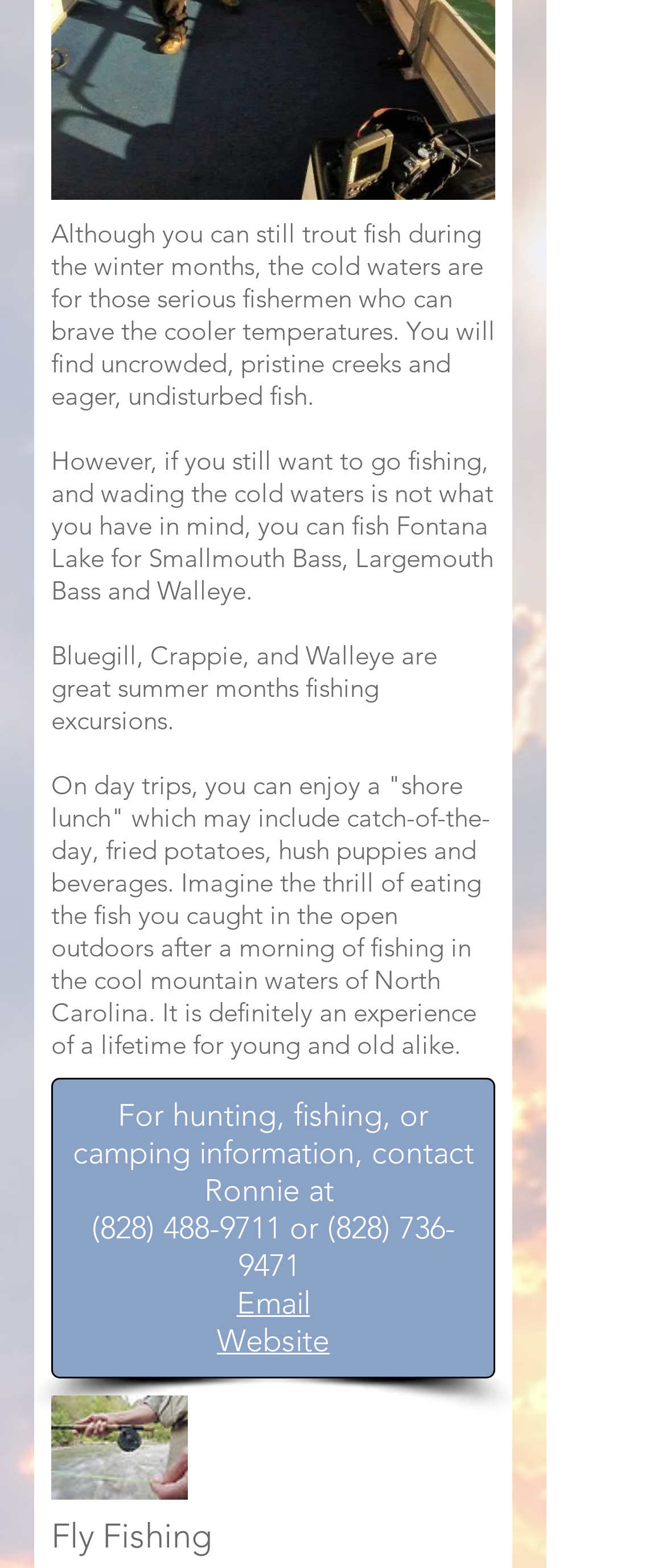What is the name of the person to contact for hunting, fishing, or camping information?
Look at the image and respond to the question as thoroughly as possible.

The webpage mentions that 'For hunting, fishing, or camping information, contact Ronnie at...' This information is obtained by reading the StaticText element with the OCR text 'For hunting, fishing, or camping information, contact Ronnie at...'.